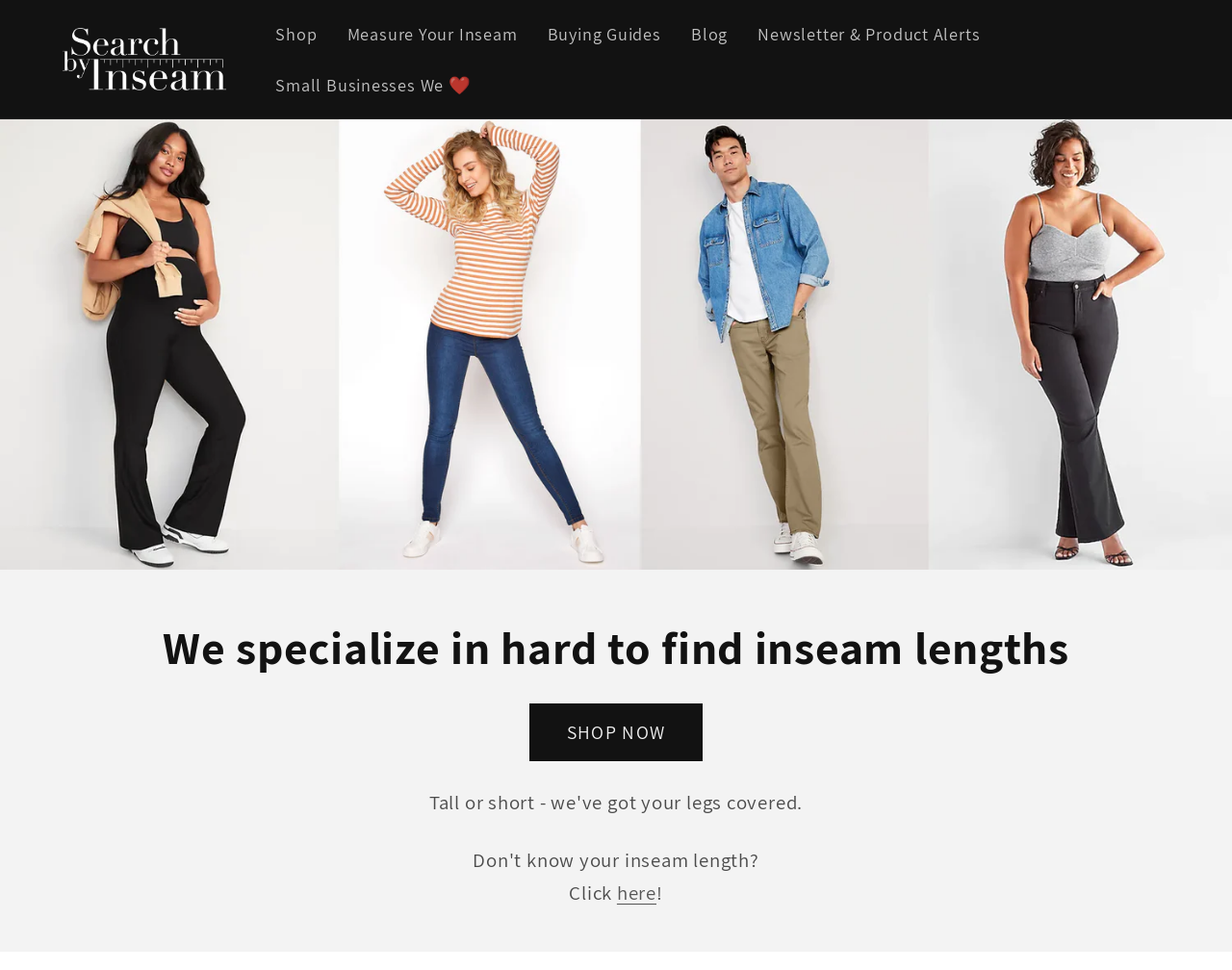Find the bounding box coordinates of the clickable region needed to perform the following instruction: "View the 'Cart'". The coordinates should be provided as four float numbers between 0 and 1, i.e., [left, top, right, bottom].

[0.948, 0.063, 0.979, 0.09]